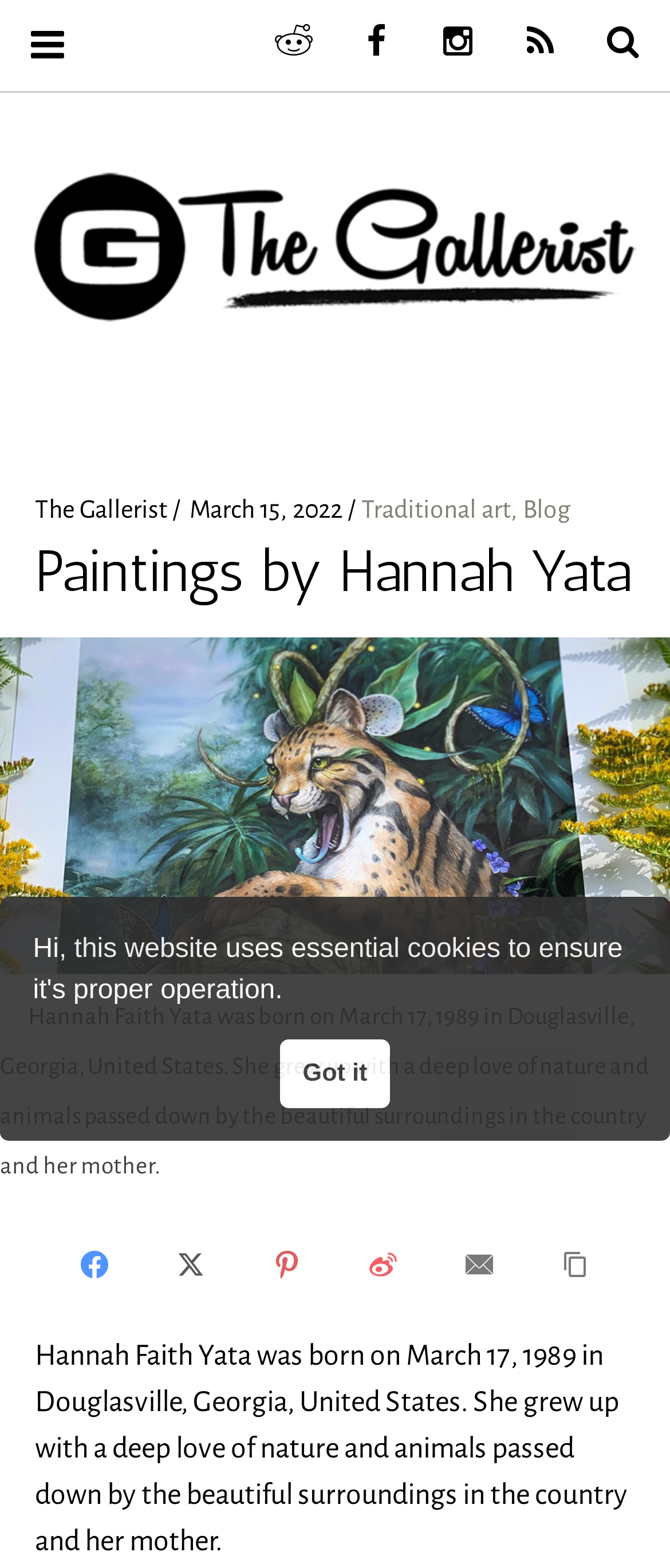What is the category of the art?
Using the image, answer in one word or phrase.

Traditional art